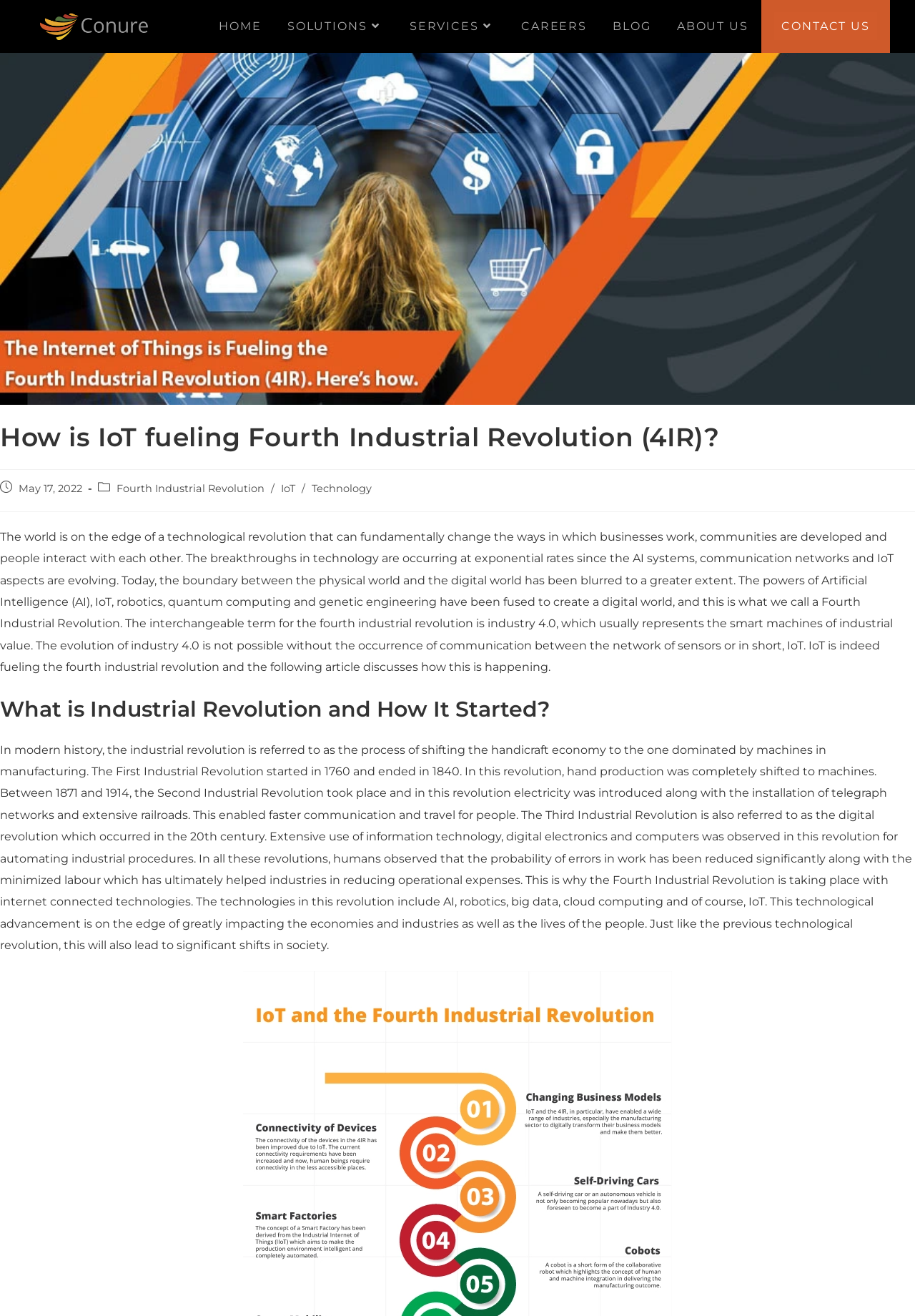Please specify the bounding box coordinates for the clickable region that will help you carry out the instruction: "contact us".

[0.832, 0.0, 0.973, 0.04]